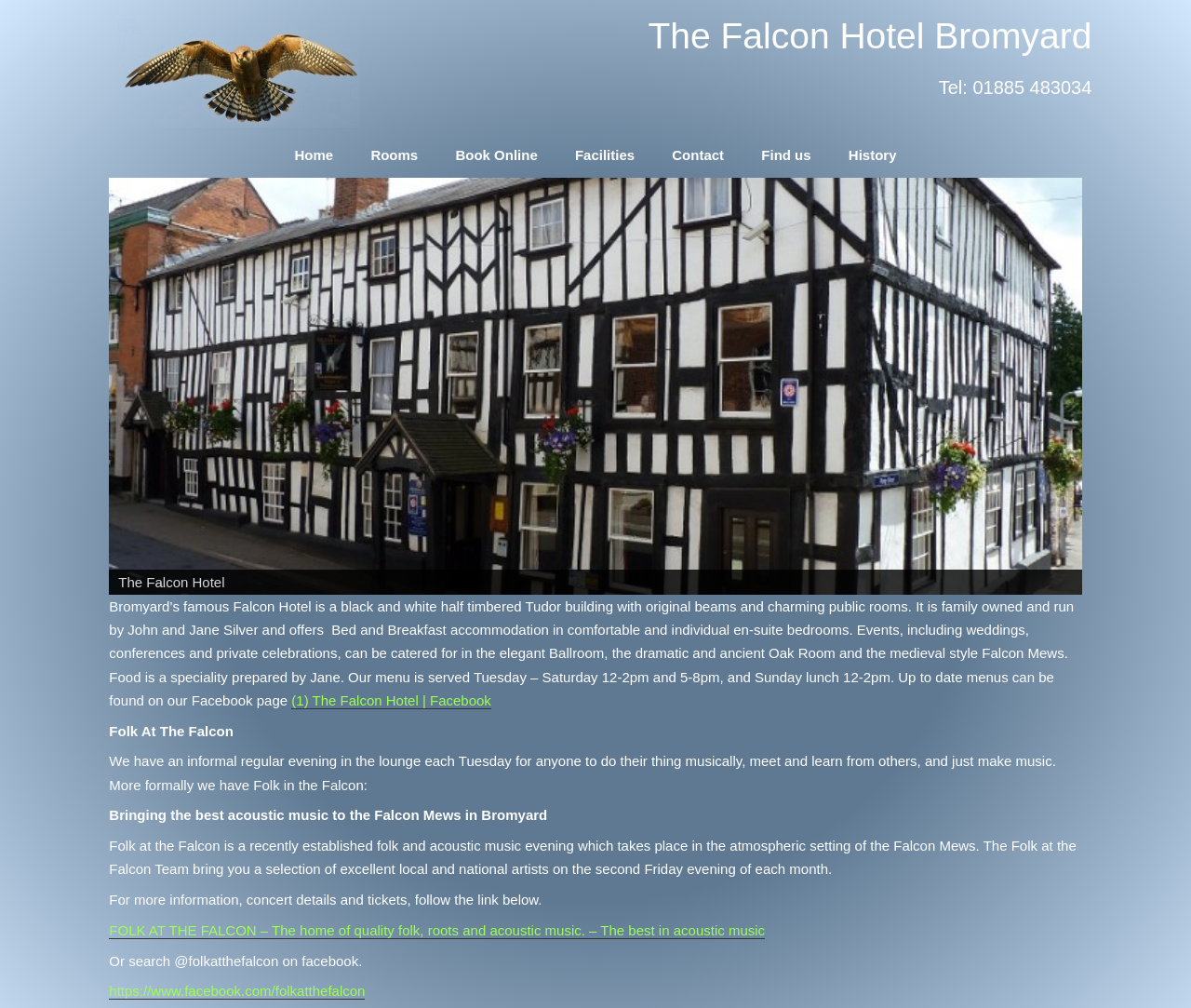Extract the bounding box coordinates for the described element: "<". The coordinates should be represented as four float numbers between 0 and 1: [left, top, right, bottom].

[0.103, 0.362, 0.127, 0.39]